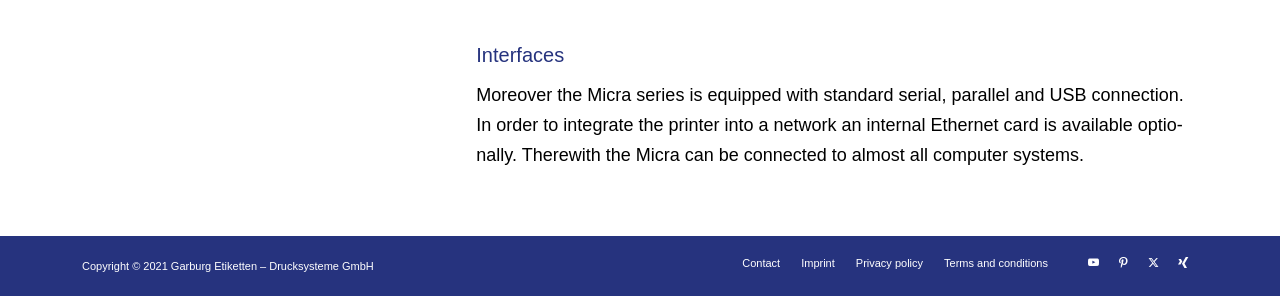Identify the bounding box coordinates of the specific part of the webpage to click to complete this instruction: "Go to terms and conditions".

[0.738, 0.867, 0.819, 0.908]